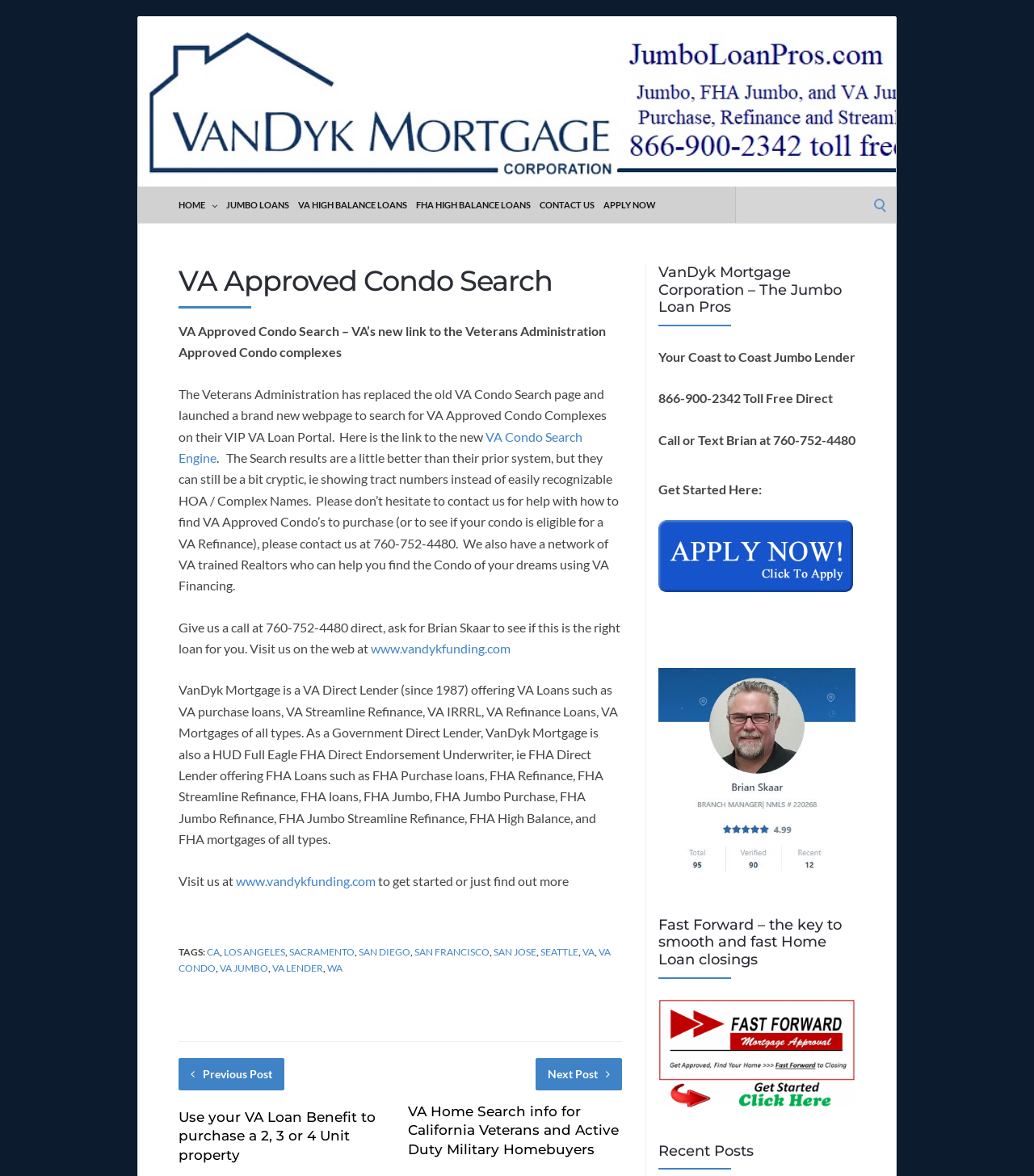What is the phone number to contact for help?
Please use the image to provide a one-word or short phrase answer.

760-752-4480